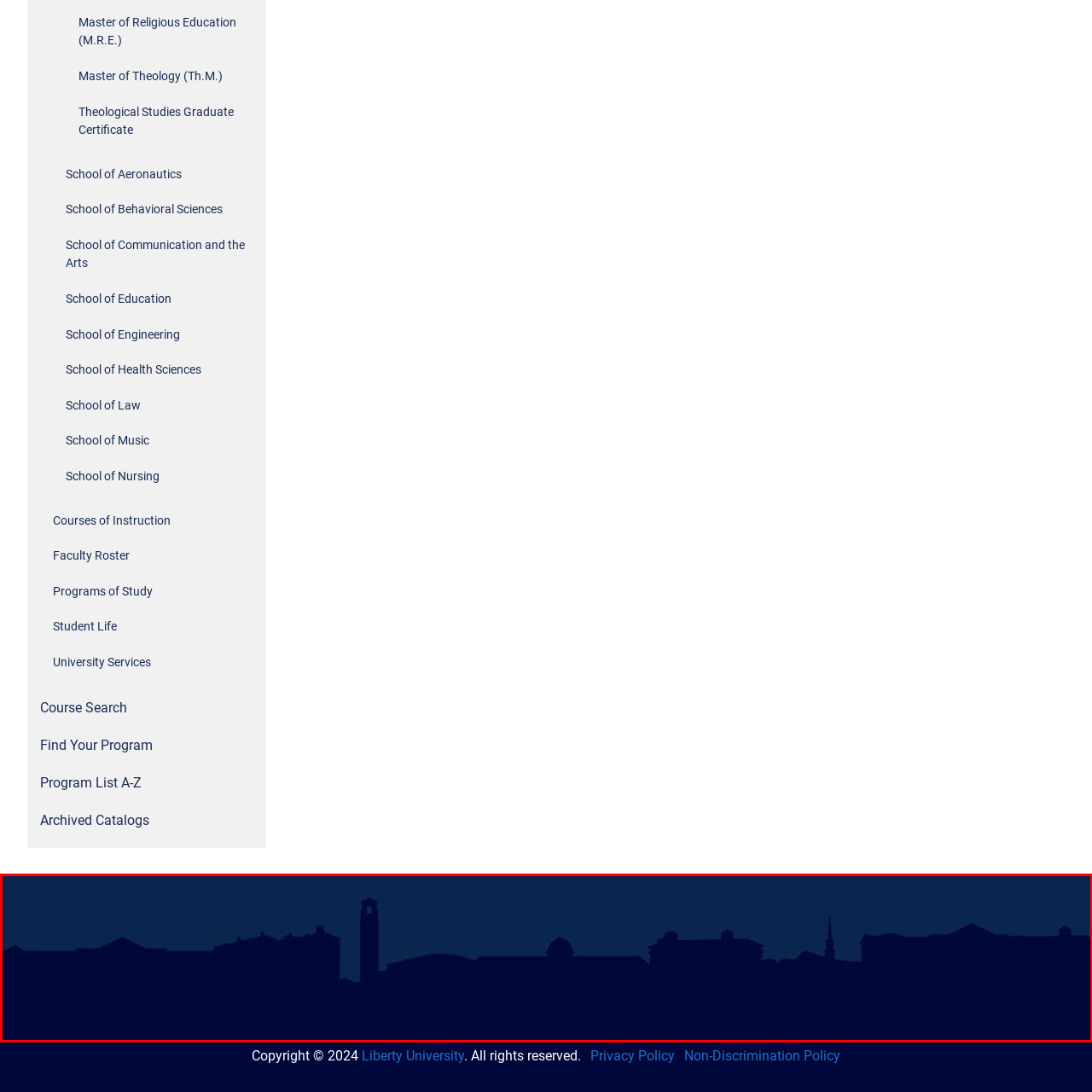Direct your attention to the zone enclosed by the orange box, What type of structures are blended in the campus skyline? 
Give your response in a single word or phrase.

historical and modern